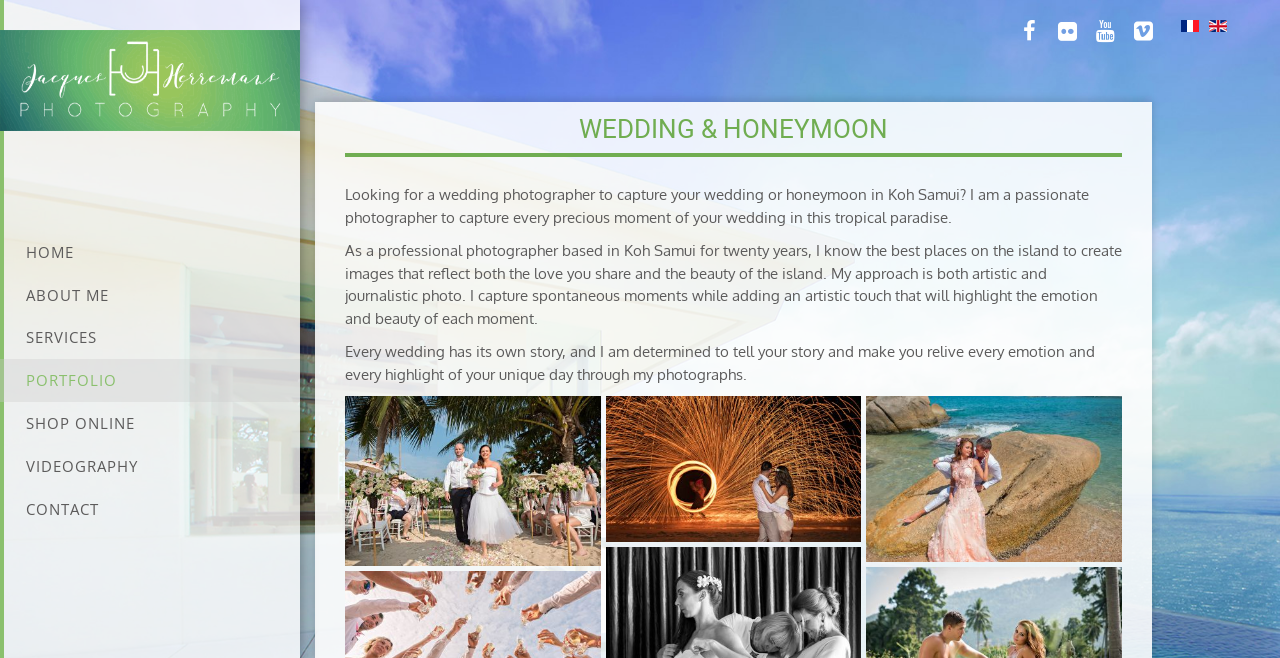For the element described, predict the bounding box coordinates as (top-left x, top-left y, bottom-right x, bottom-right y). All values should be between 0 and 1. Element description: Avatar

None